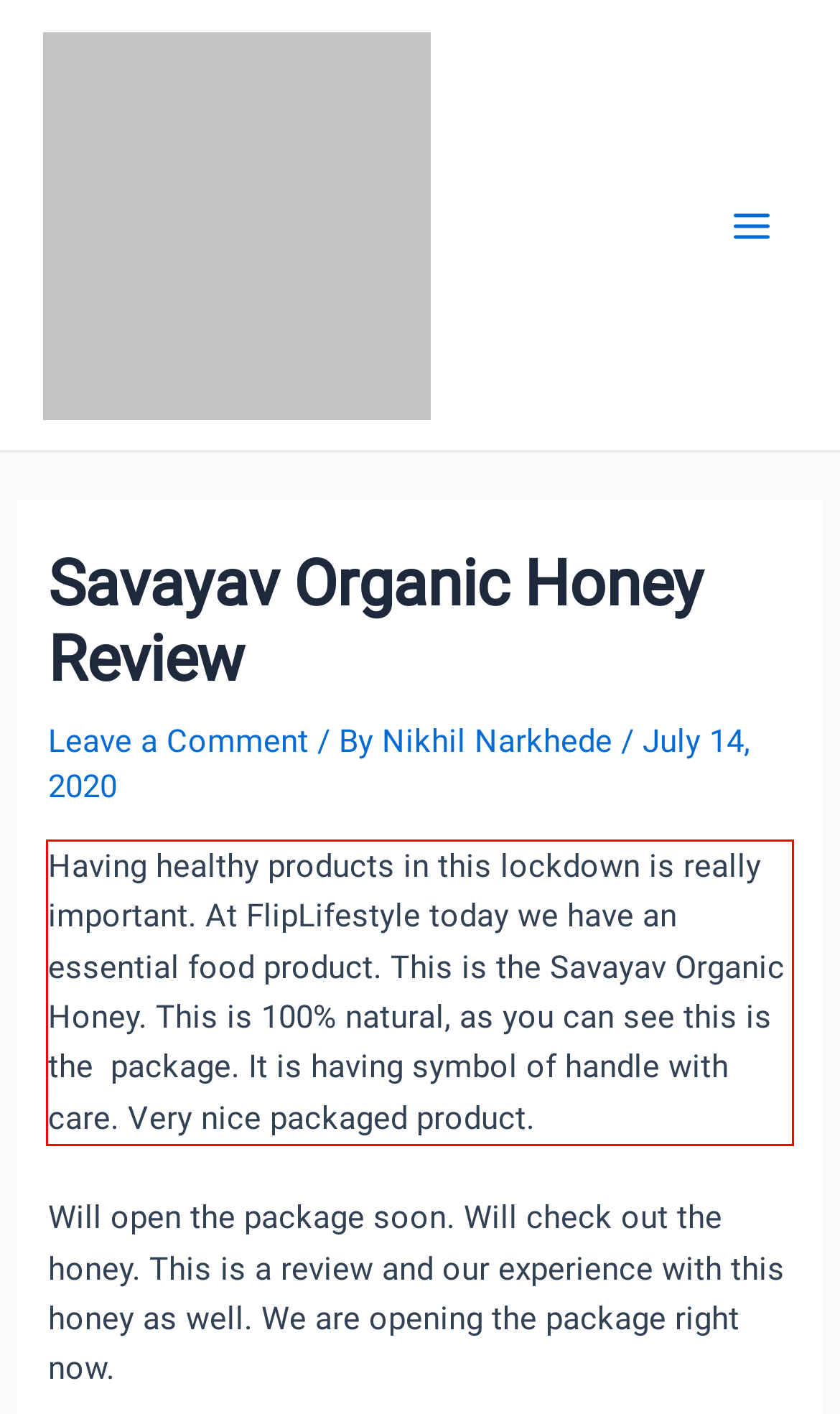Examine the webpage screenshot and use OCR to recognize and output the text within the red bounding box.

Having healthy products in this lockdown is really important. At FlipLifestyle today we have an essential food product. This is the Savayav Organic Honey. This is 100% natural, as you can see this is the package. It is having symbol of handle with care. Very nice packaged product.